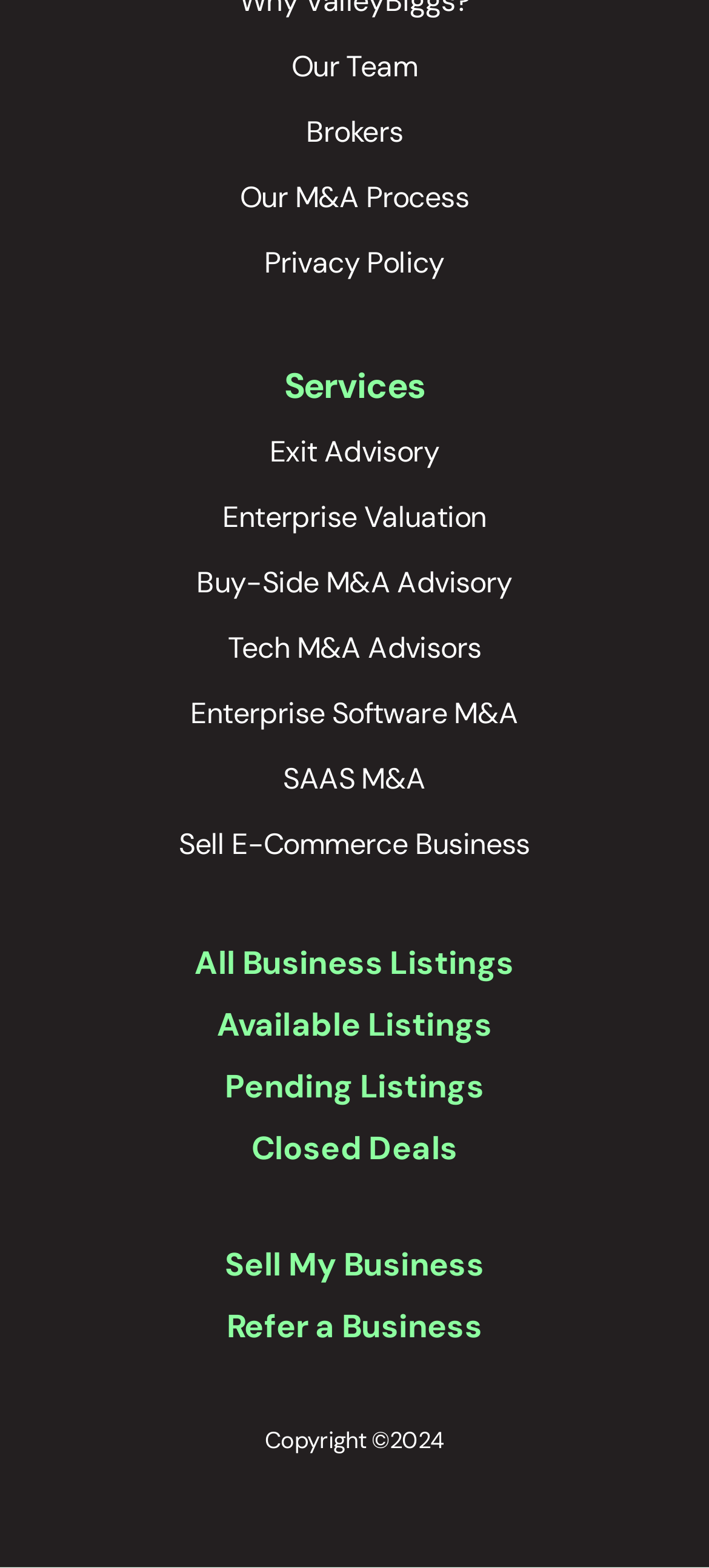Reply to the question with a brief word or phrase: What is the category of services listed on the webpage?

M&A Advisory